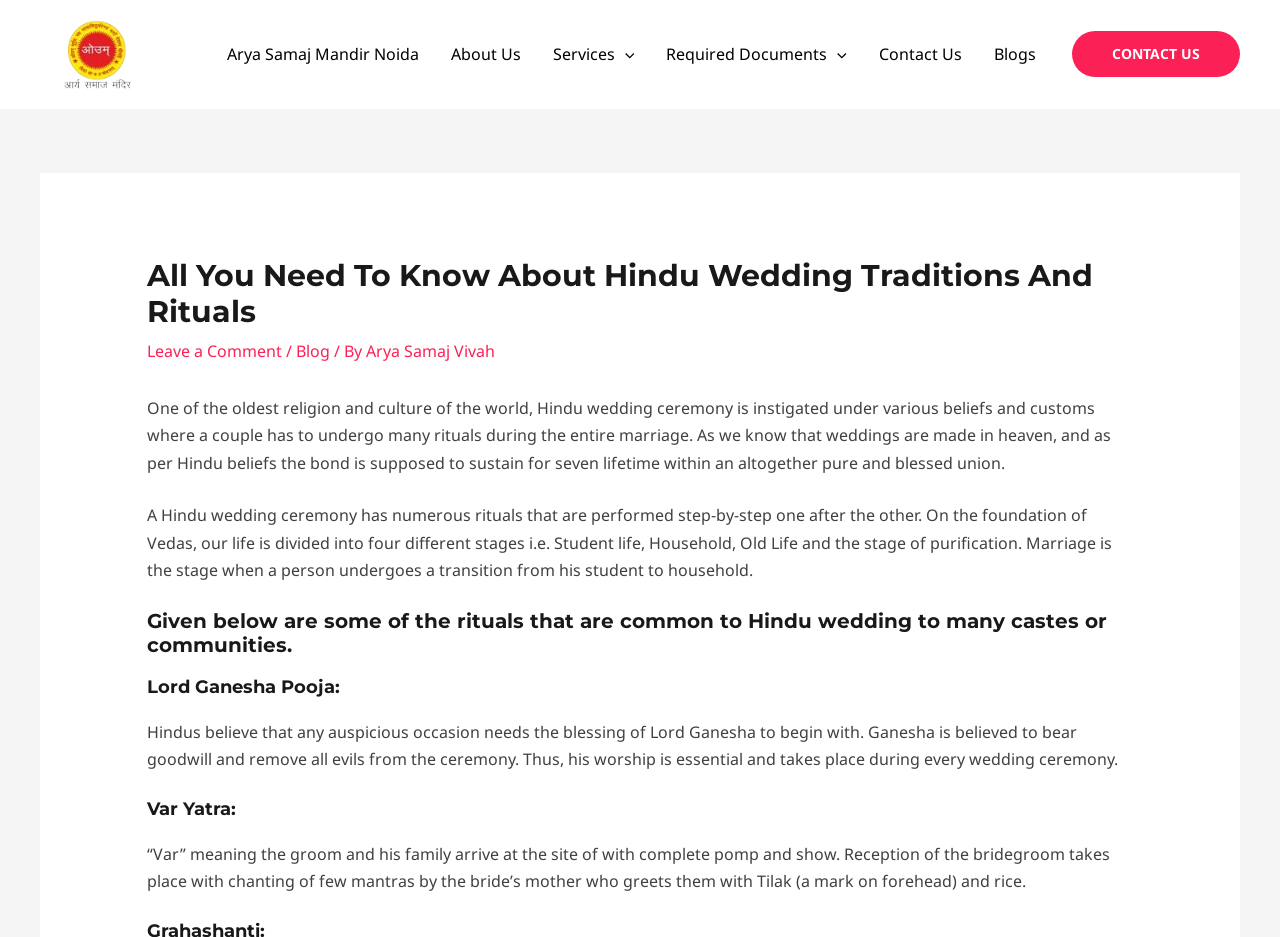Answer the question briefly using a single word or phrase: 
What is the purpose of Lord Ganesha Pooja in Hindu wedding?

To remove all evils from the ceremony